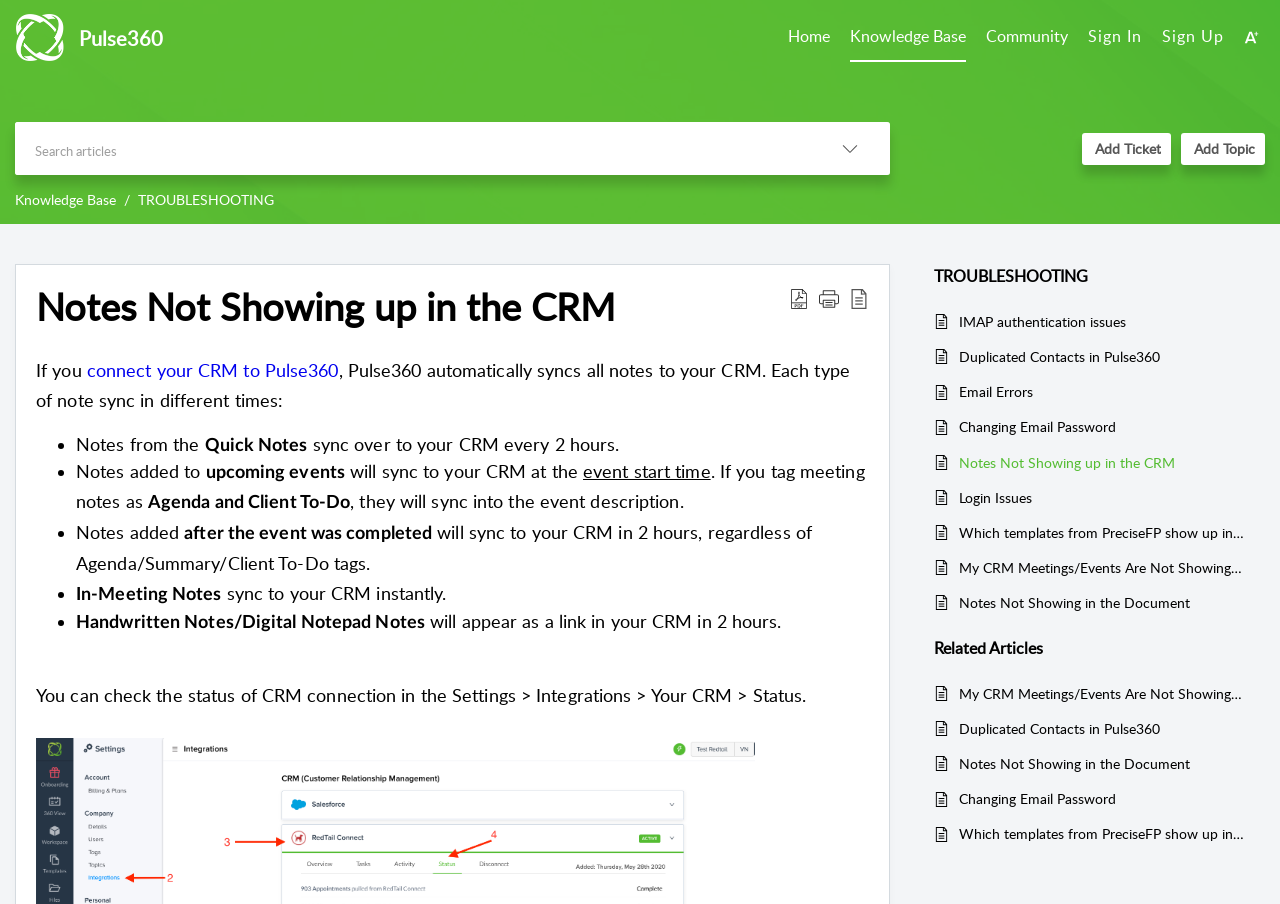Given the description Knowledge Base, predict the bounding box coordinates of the UI element. Ensure the coordinates are in the format (top-left x, top-left y, bottom-right x, bottom-right y) and all values are between 0 and 1.

[0.664, 0.016, 0.754, 0.066]